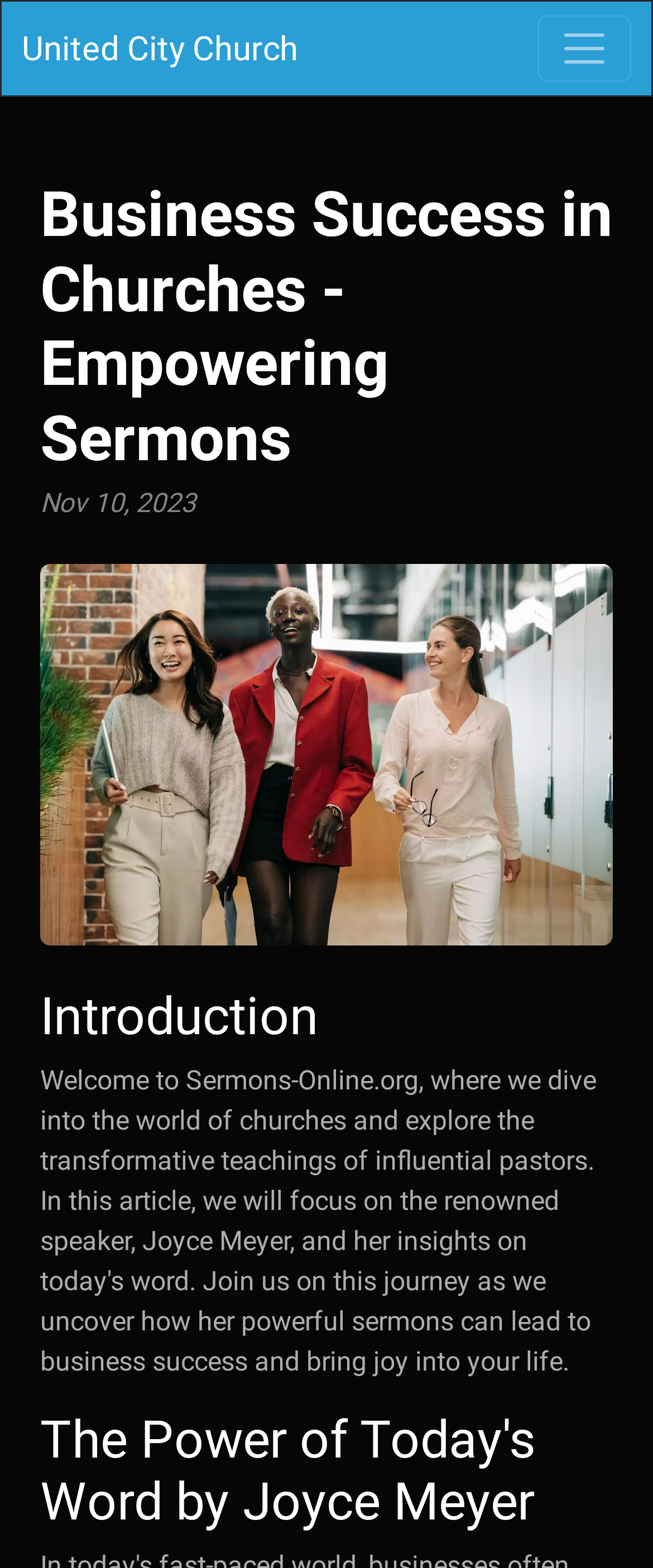Provide a brief response in the form of a single word or phrase:
What is the topic of the sermon?

The Power of Today's Word